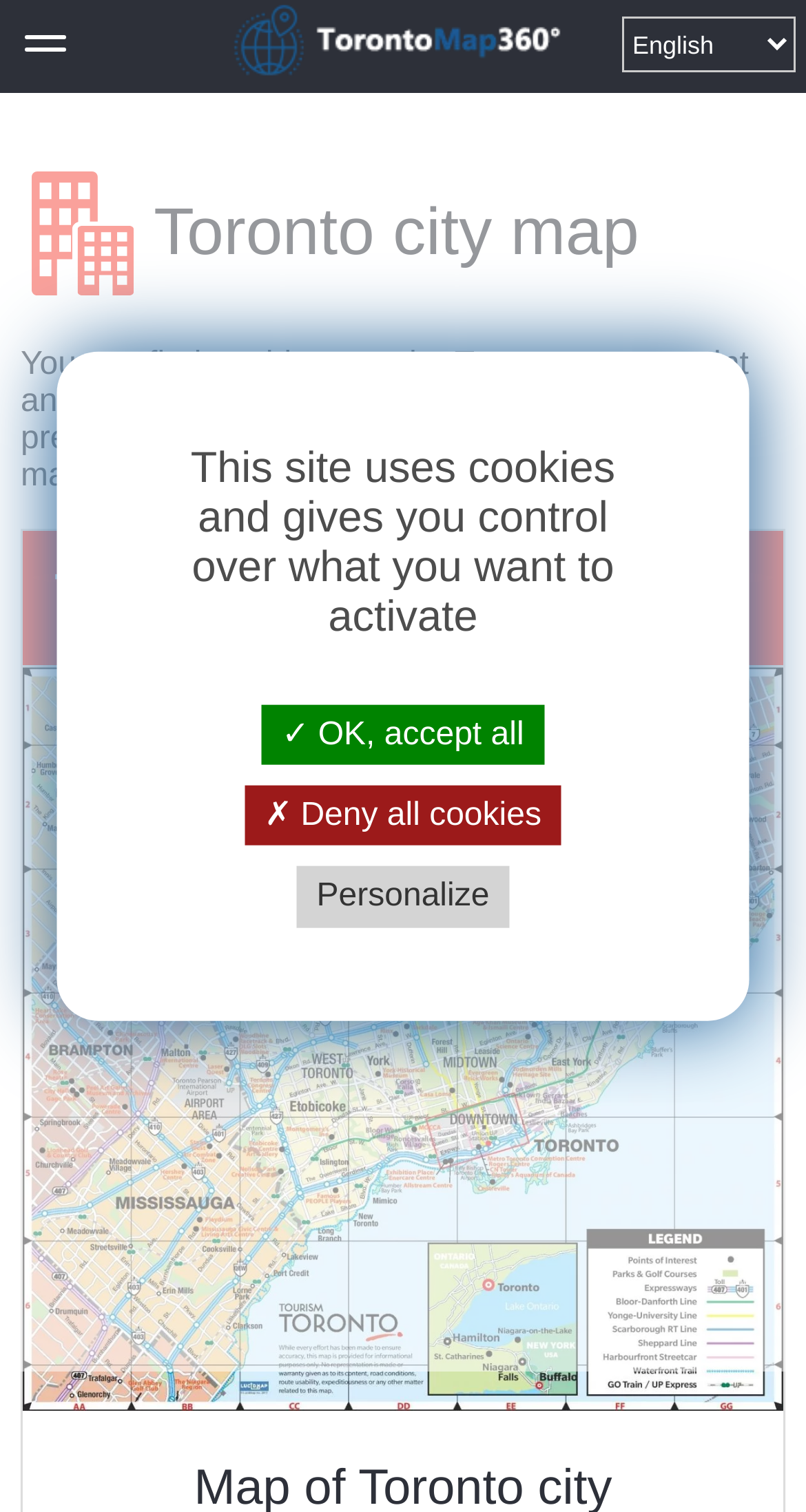Is the map on this page interactive?
Can you provide an in-depth and detailed response to the question?

There is no indication of interactive elements on the map, such as zooming or panning, and the combobox element is not related to the map. Therefore, it can be concluded that the map on this page is not interactive.